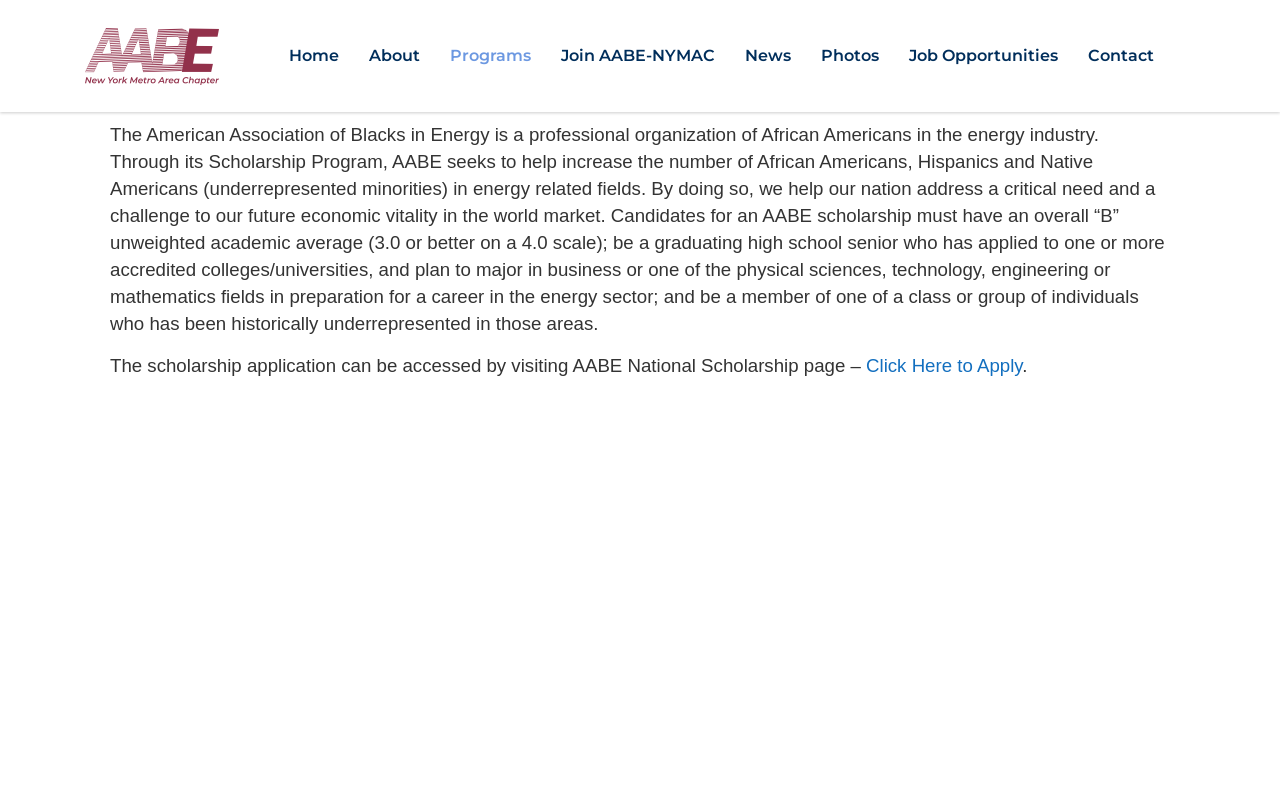Identify the bounding box coordinates of the clickable region required to complete the instruction: "Learn about AABE-NYMAC programs". The coordinates should be given as four float numbers within the range of 0 and 1, i.e., [left, top, right, bottom].

[0.352, 0.058, 0.415, 0.082]